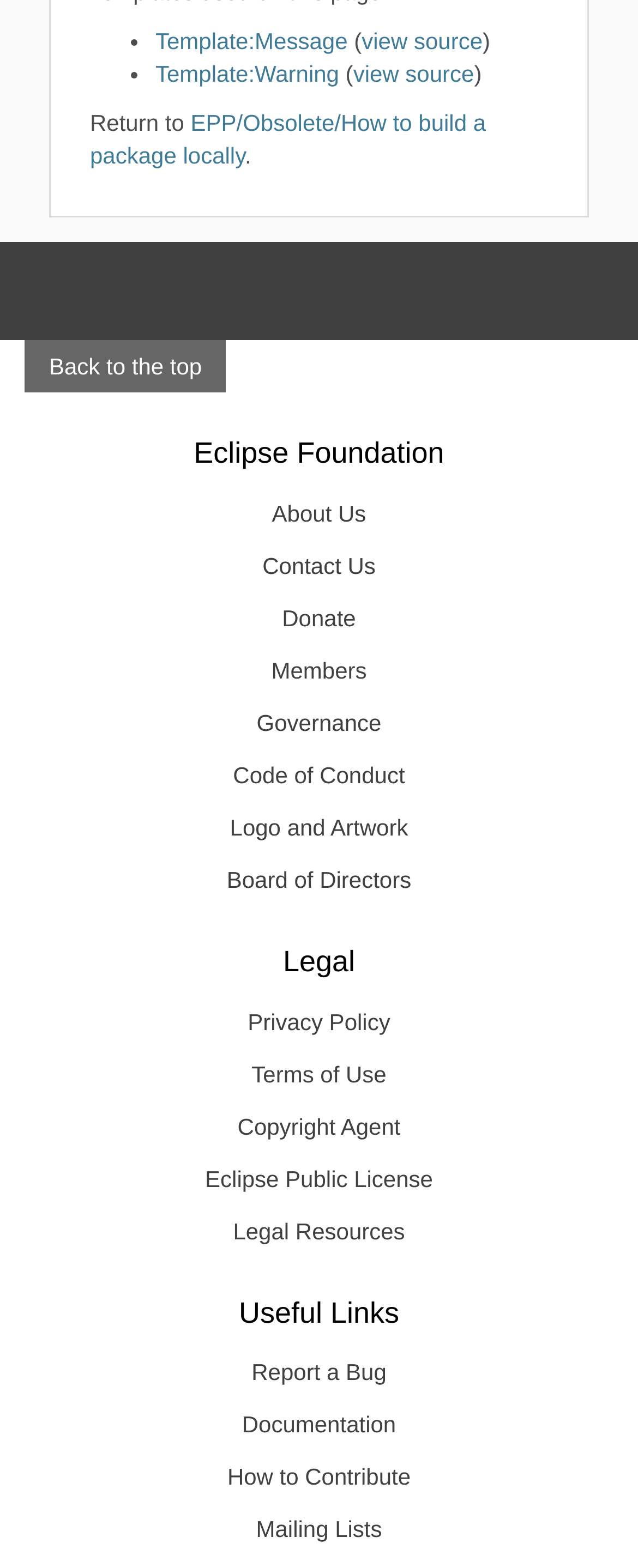What is the text next to the 'Back to the top' link?
Based on the visual details in the image, please answer the question thoroughly.

I found the text next to the 'Back to the top' link by looking at the elements above the link and found the heading element with the text 'Eclipse Foundation'.